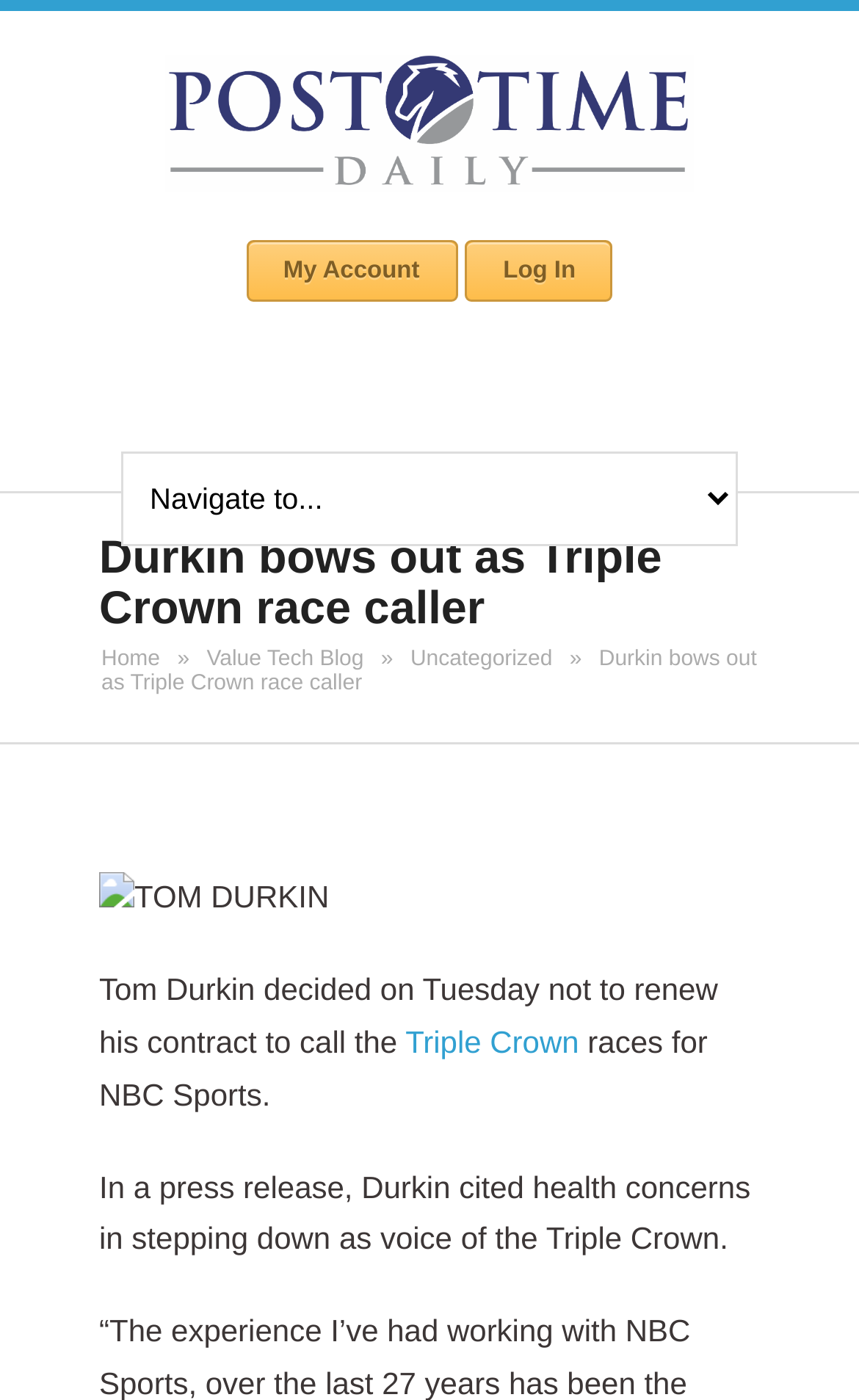Bounding box coordinates are specified in the format (top-left x, top-left y, bottom-right x, bottom-right y). All values are floating point numbers bounded between 0 and 1. Please provide the bounding box coordinate of the region this sentence describes: alt="Post Time Daily"

[0.192, 0.116, 0.808, 0.141]